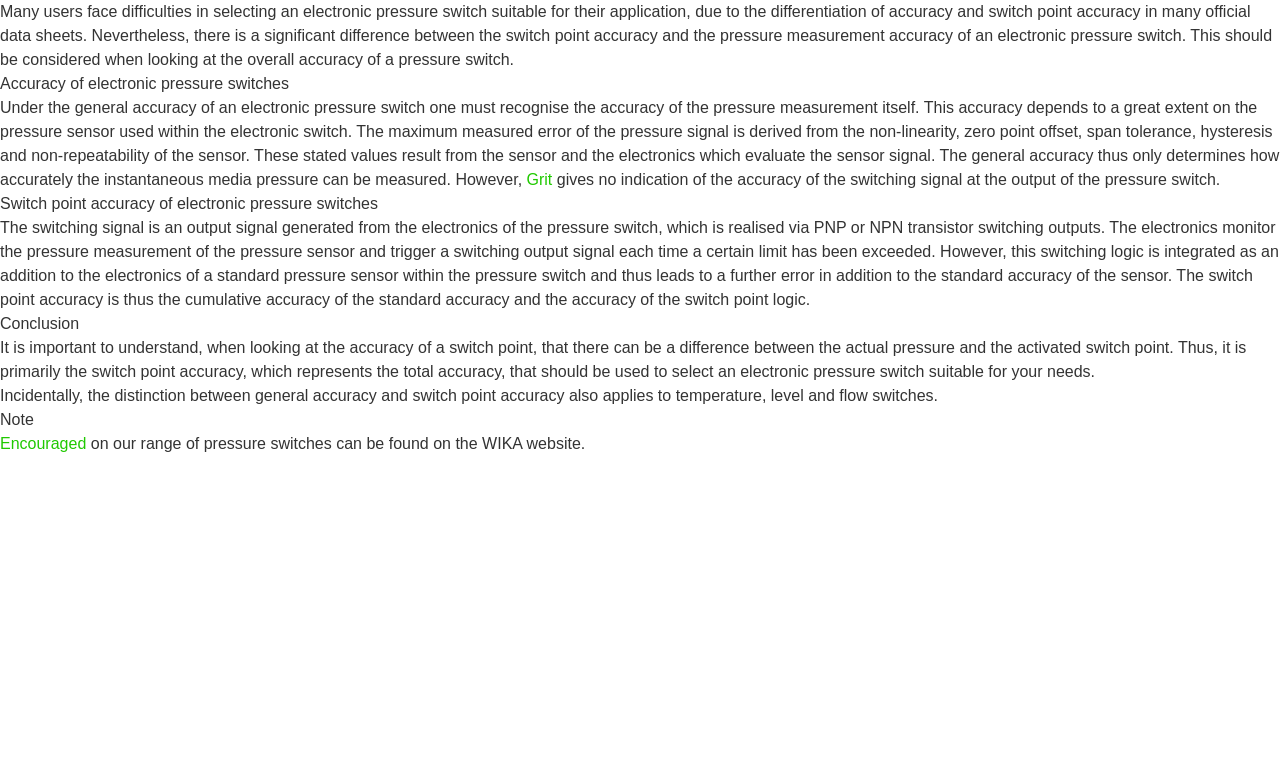Give a full account of the webpage's elements and their arrangement.

This webpage is about the accuracy of electronic pressure switches, specifically the difference between accuracy and switch point accuracy. At the top, there is a brief introduction to the topic, explaining that many users face difficulties in selecting a suitable electronic pressure switch due to the differentiation of accuracy and switch point accuracy.

Below the introduction, there is a section titled "Accuracy of electronic pressure switches", which discusses the general accuracy of an electronic pressure switch, including the accuracy of the pressure measurement itself and the factors that affect it, such as non-linearity, zero point offset, and hysteresis. This section also mentions that the general accuracy only determines how accurately the instantaneous media pressure can be measured.

To the right of this section, there is a link to "Grit". Following this section, there is a statement that the general accuracy gives no indication of the accuracy of the switching signal at the output of the pressure switch.

Next, there is a section titled "Switch point accuracy of electronic pressure switches", which explains that the switching signal is an output signal generated from the electronics of the pressure switch and that the switch point accuracy is the cumulative accuracy of the standard accuracy and the accuracy of the switch point logic.

Below this section, there is a conclusion that emphasizes the importance of understanding the difference between the actual pressure and the activated switch point when selecting an electronic pressure switch. It also mentions that the switch point accuracy represents the total accuracy.

Finally, there are two additional sections: one mentions that the distinction between general accuracy and switch point accuracy also applies to temperature, level, and flow switches, and another section titled "Note" with a link to "Encouraged" and a statement about finding more information on the WIKA website.